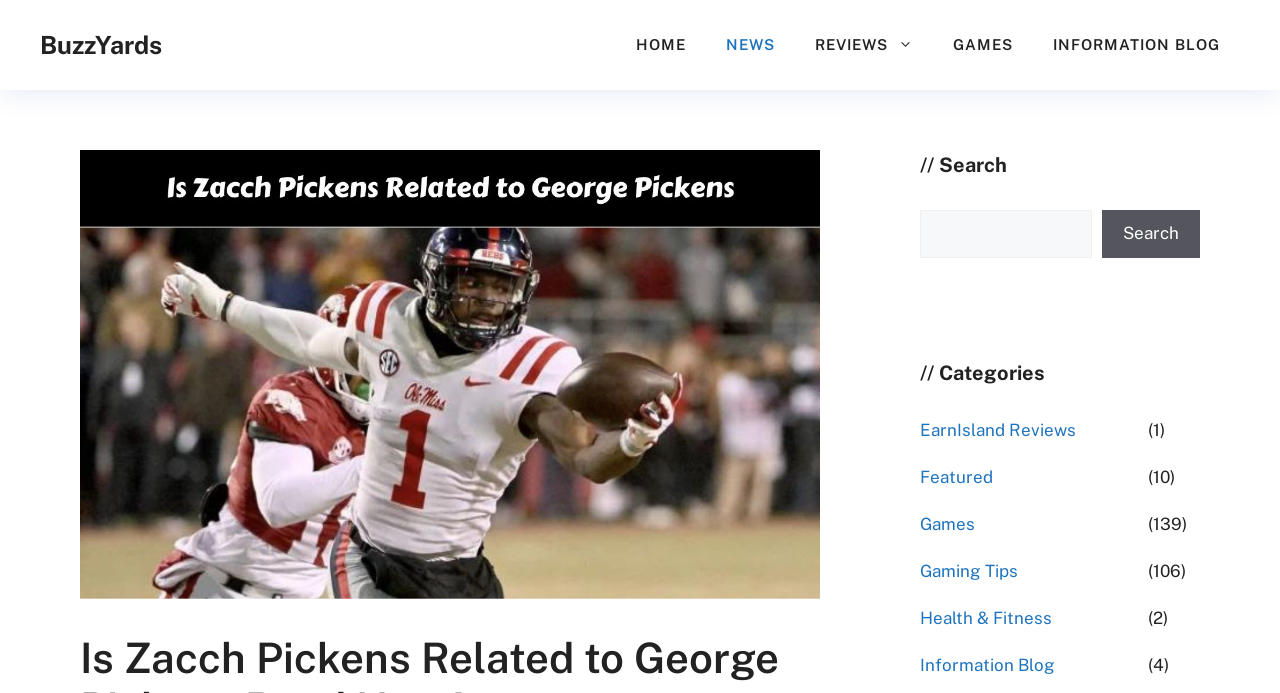Please determine the headline of the webpage and provide its content.

Is Zacch Pickens Related to George Pickens Read Here!